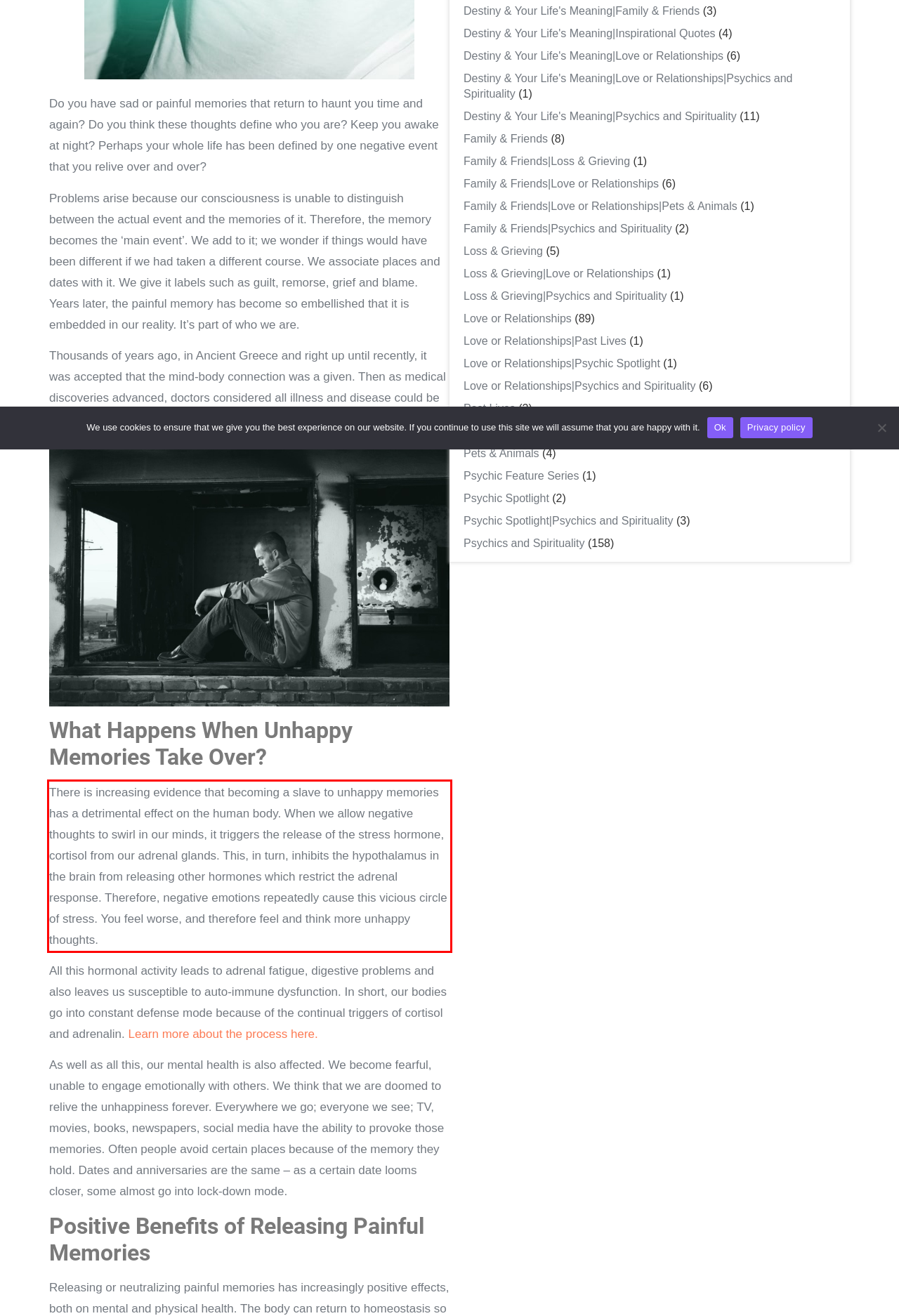Please take the screenshot of the webpage, find the red bounding box, and generate the text content that is within this red bounding box.

There is increasing evidence that becoming a slave to unhappy memories has a detrimental effect on the human body. When we allow negative thoughts to swirl in our minds, it triggers the release of the stress hormone, cortisol from our adrenal glands. This, in turn, inhibits the hypothalamus in the brain from releasing other hormones which restrict the adrenal response. Therefore, negative emotions repeatedly cause this vicious circle of stress. You feel worse, and therefore feel and think more unhappy thoughts.